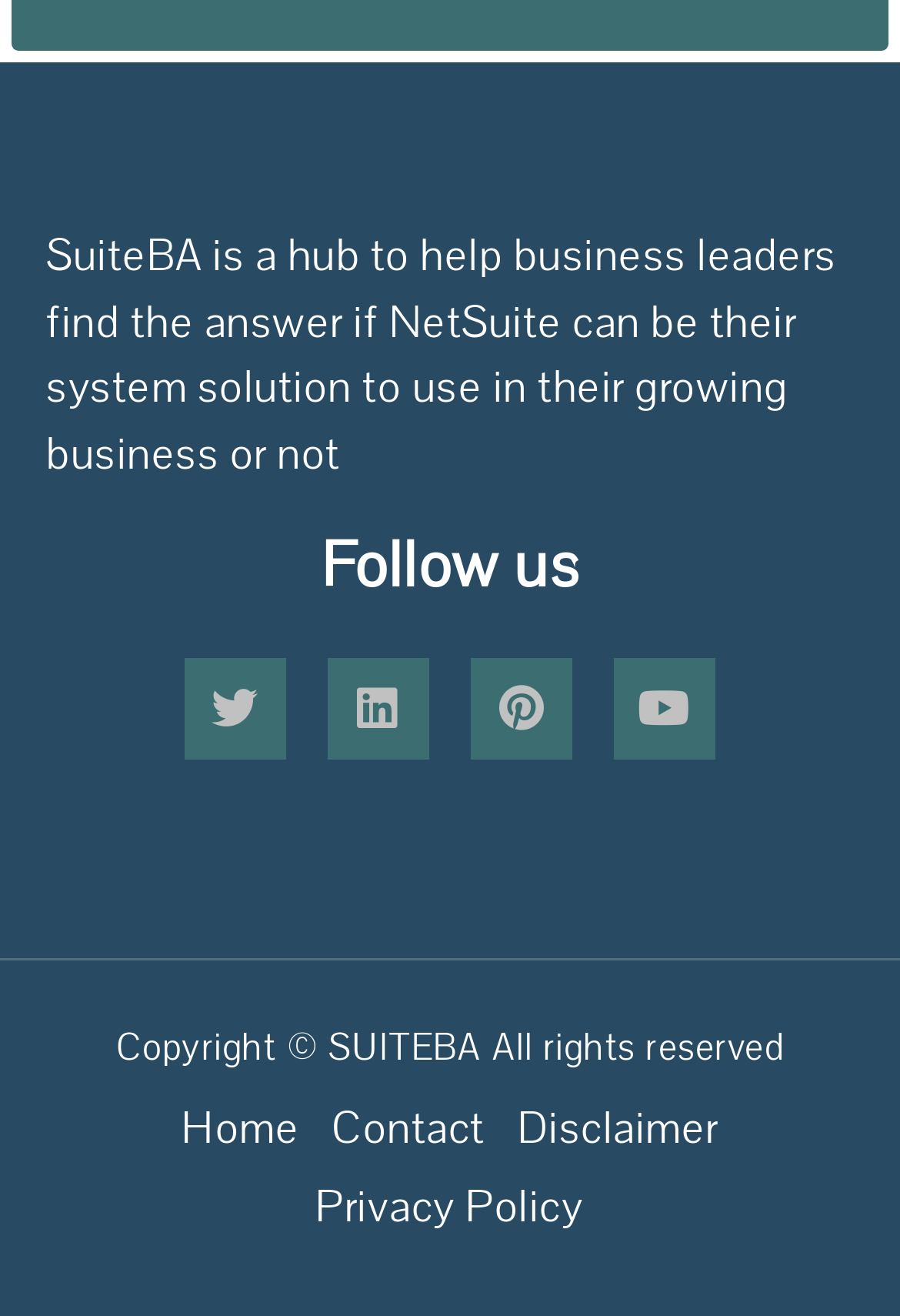Please provide a brief answer to the following inquiry using a single word or phrase:
What is the section above the footer?

Follow us